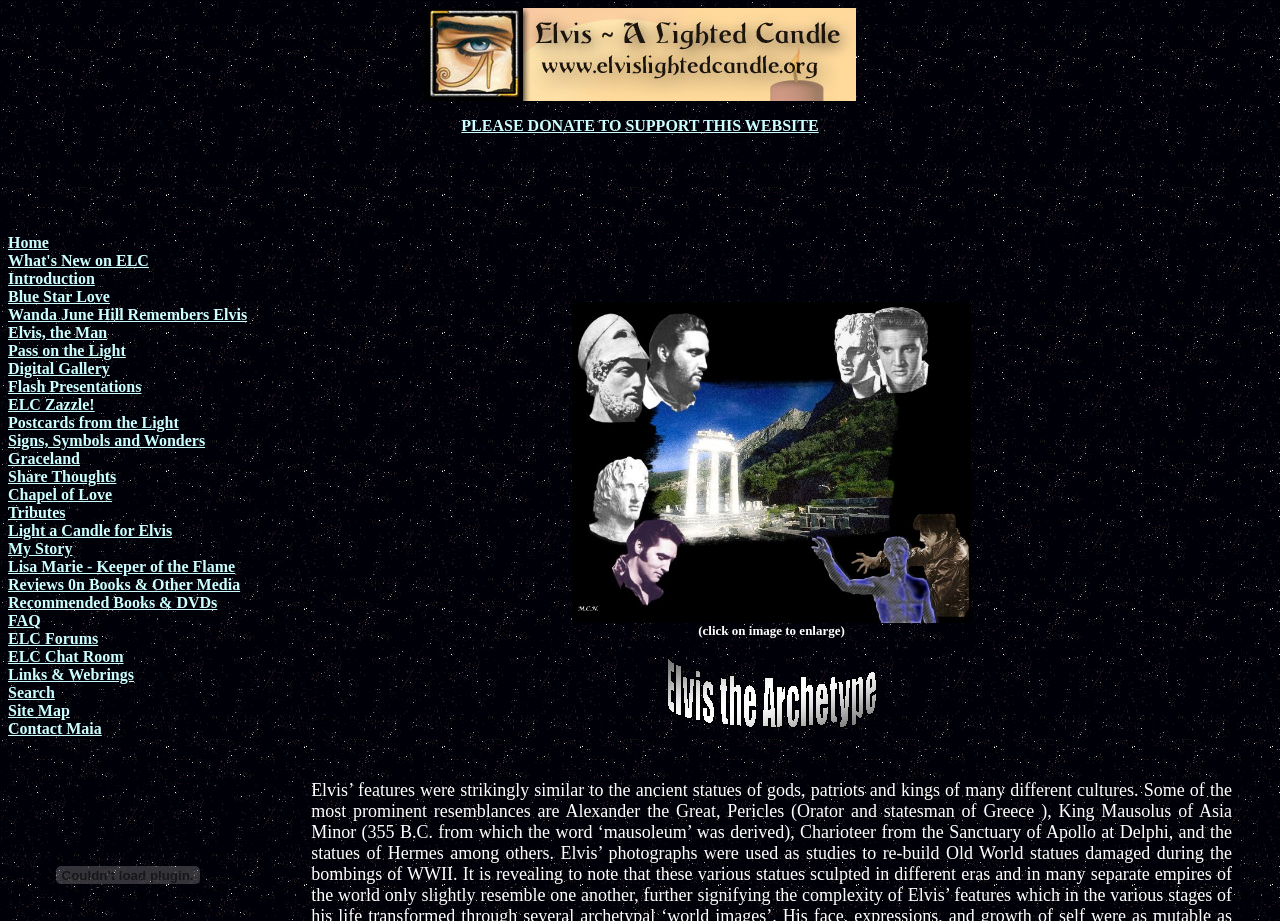Answer the question in a single word or phrase:
What is the layout of the website's navigation menu?

Vertical list